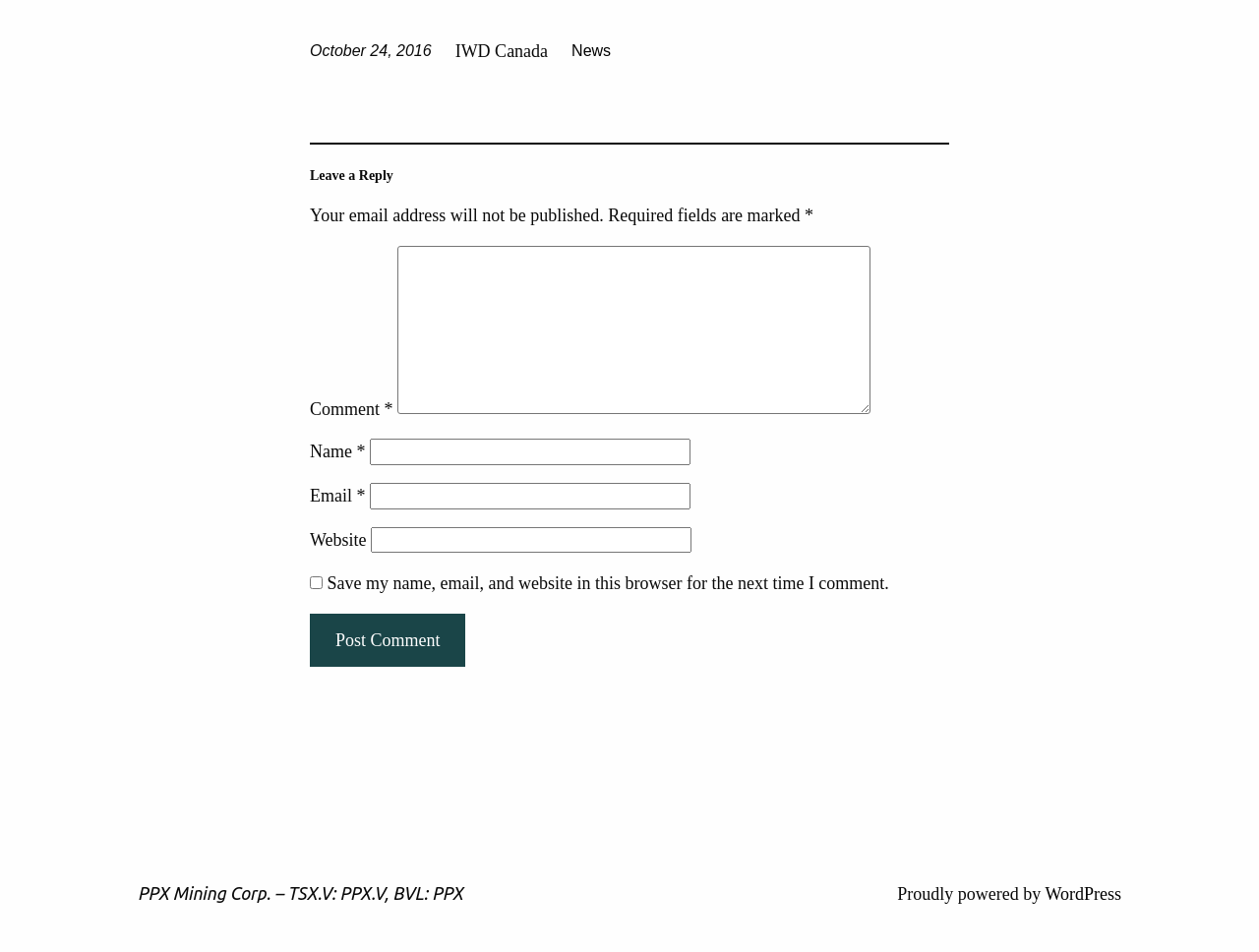Specify the bounding box coordinates of the element's area that should be clicked to execute the given instruction: "Enter your name". The coordinates should be four float numbers between 0 and 1, i.e., [left, top, right, bottom].

[0.294, 0.461, 0.548, 0.489]